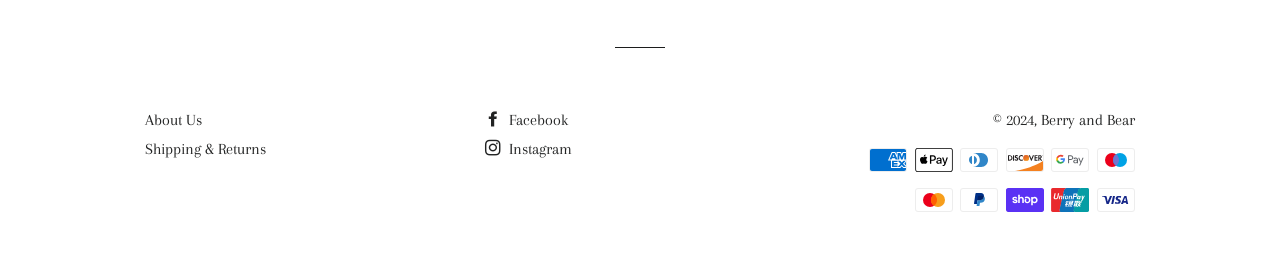Please specify the bounding box coordinates in the format (top-left x, top-left y, bottom-right x, bottom-right y), with values ranging from 0 to 1. Identify the bounding box for the UI component described as follows: About Us

[0.113, 0.433, 0.158, 0.503]